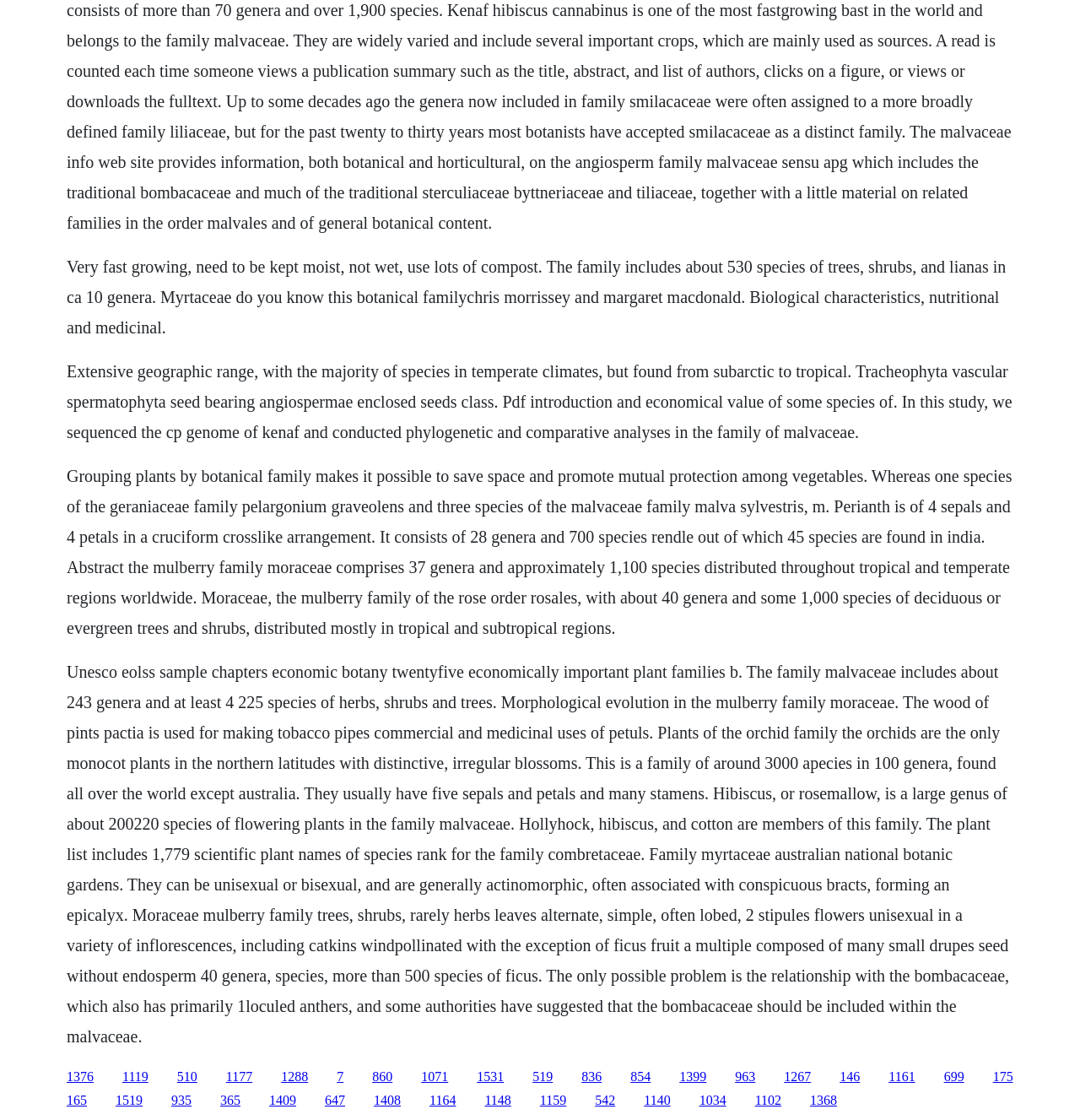Answer briefly with one word or phrase:
How many genera are there in the Malvaceae family?

243